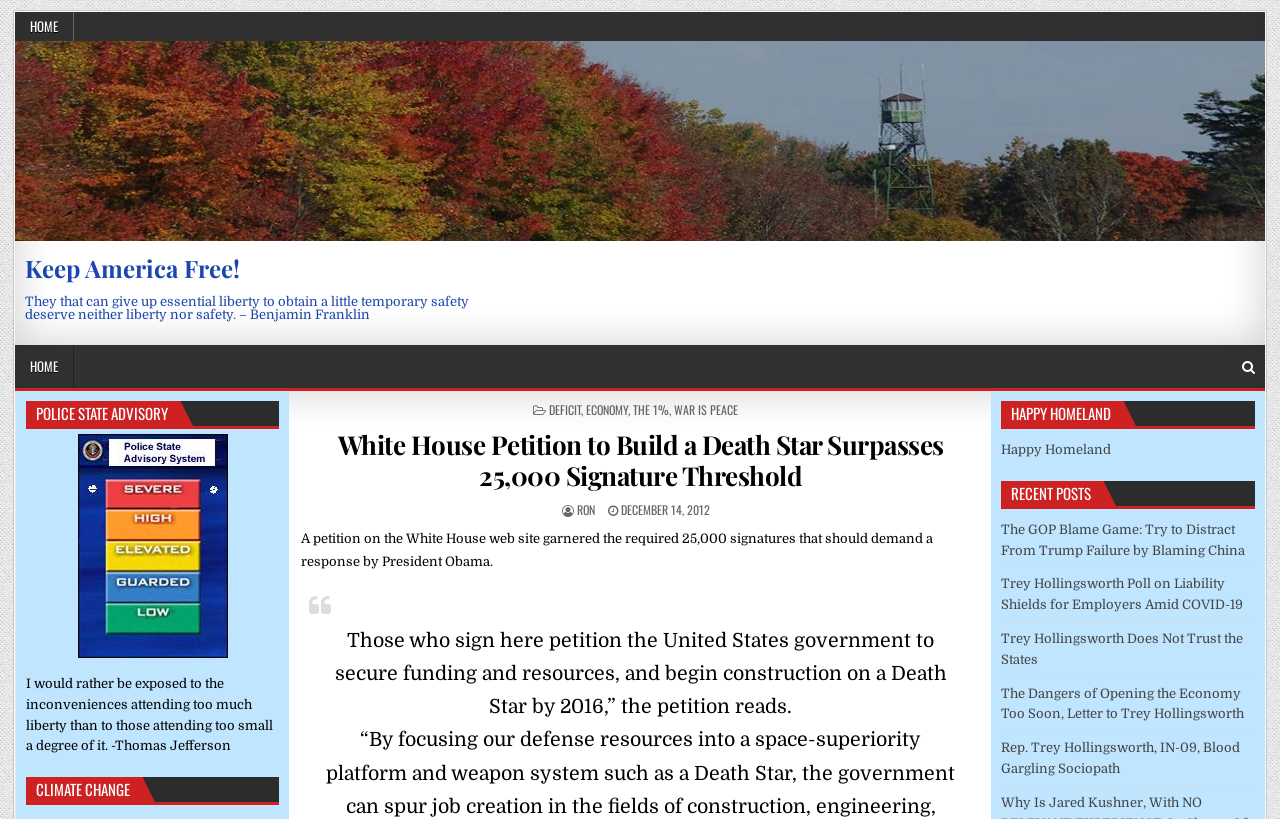Identify the bounding box coordinates of the section to be clicked to complete the task described by the following instruction: "Read the quote by Benjamin Franklin". The coordinates should be four float numbers between 0 and 1, formatted as [left, top, right, bottom].

[0.02, 0.359, 0.366, 0.393]